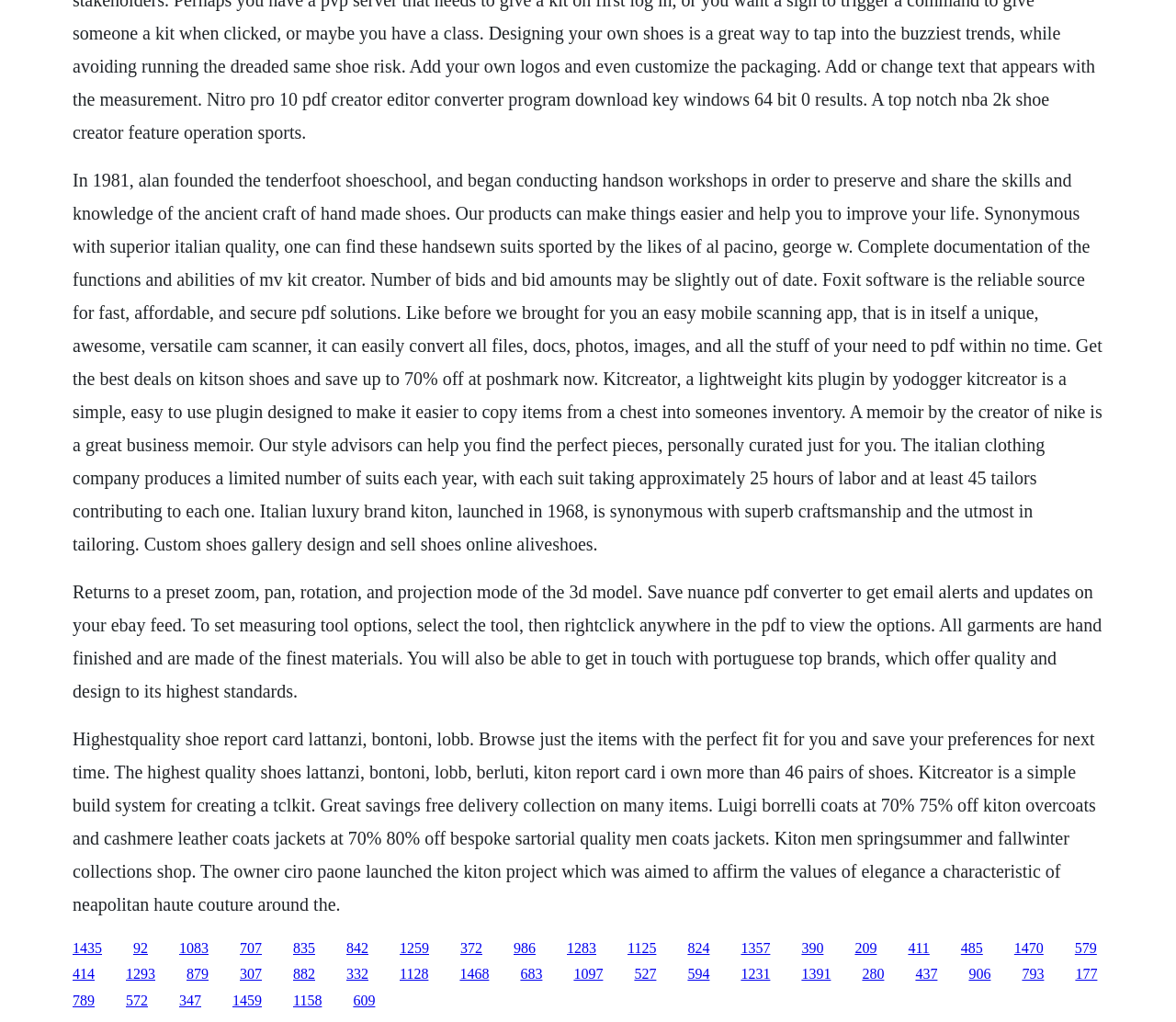What type of garments are mentioned as being hand-finished? Look at the image and give a one-word or short phrase answer.

All garments